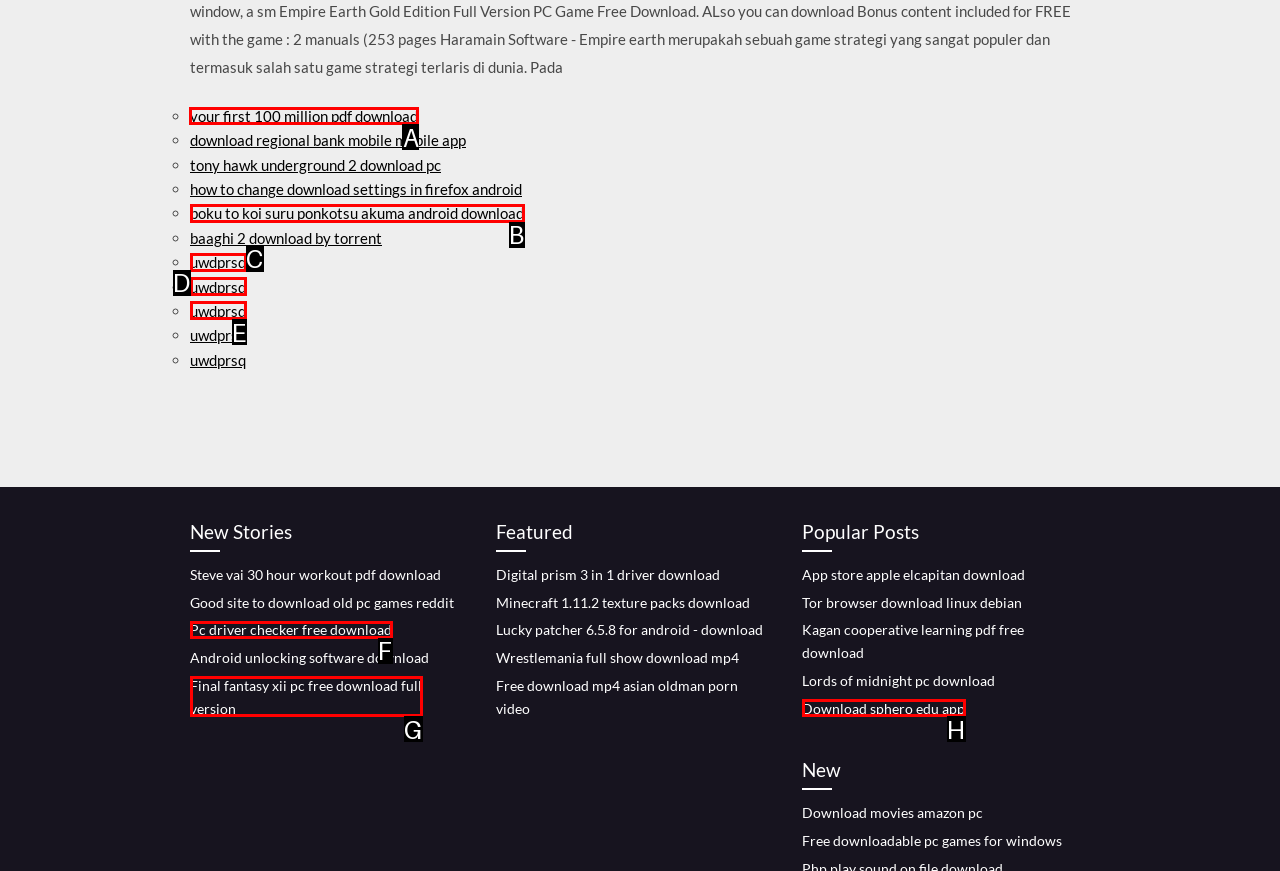Select the letter of the UI element that matches this task: download your first 100 million pdf
Provide the answer as the letter of the correct choice.

A